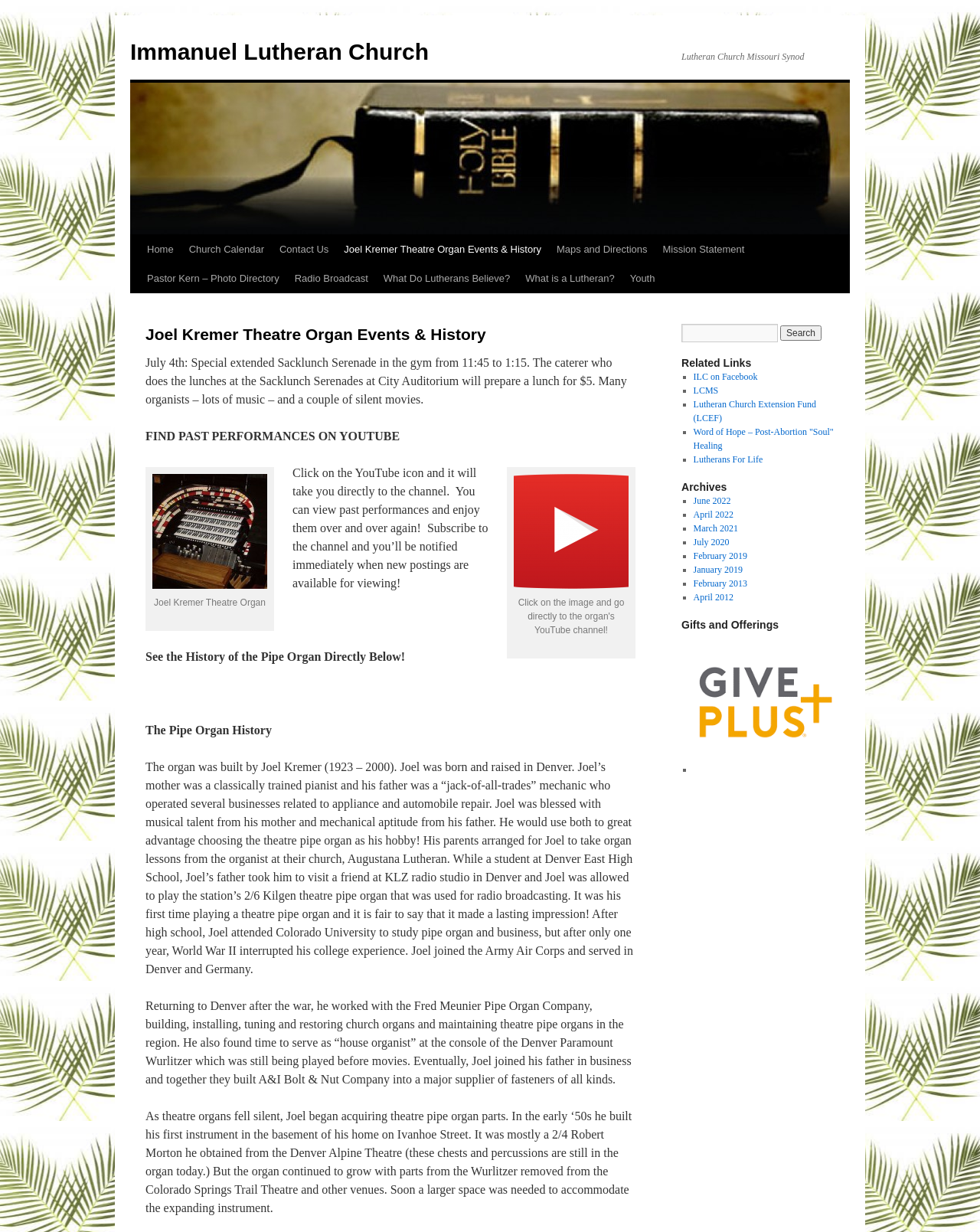Select the bounding box coordinates of the element I need to click to carry out the following instruction: "Click on the 'Home' link".

[0.142, 0.191, 0.185, 0.214]